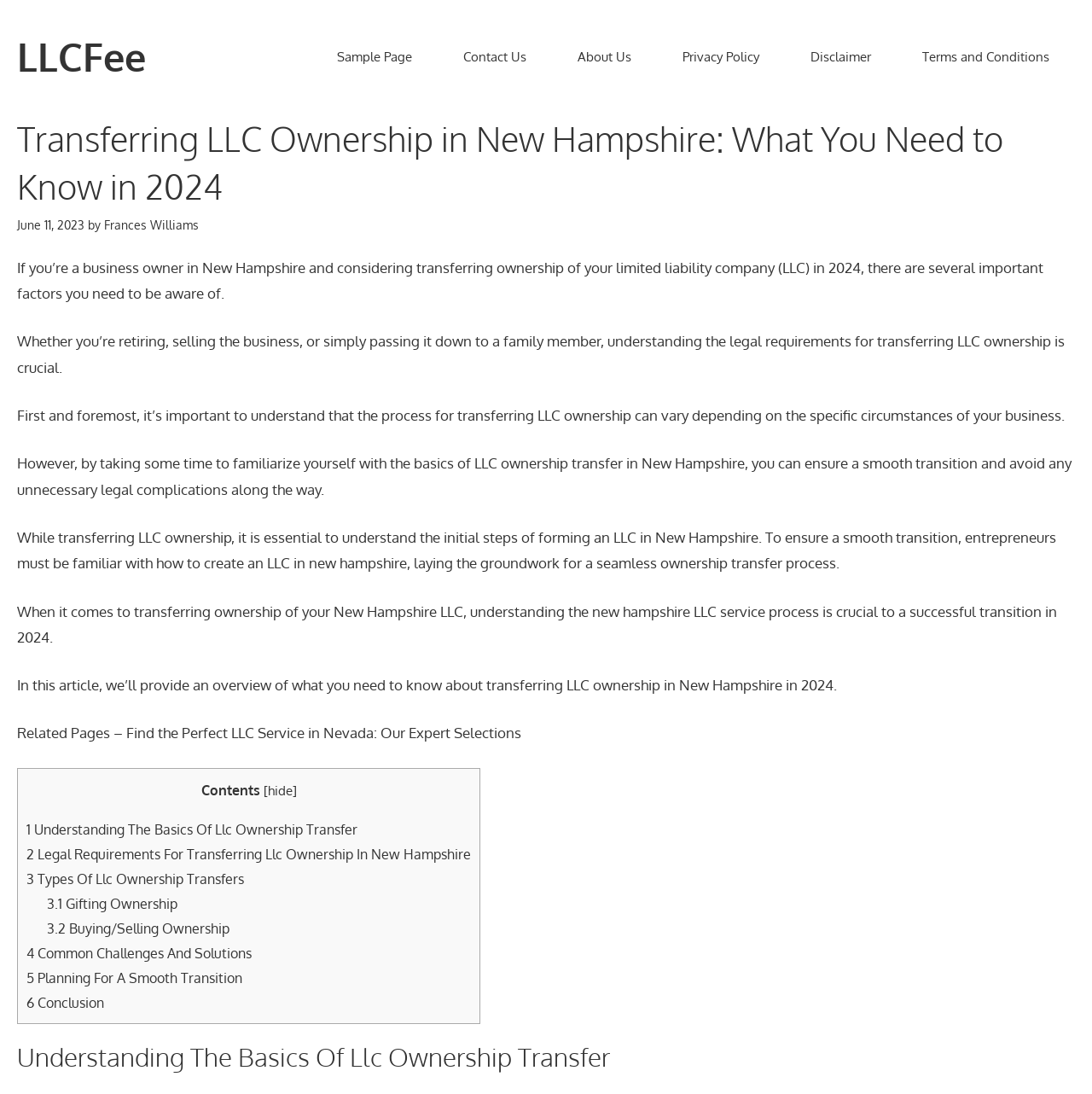What is the purpose of the article?
Based on the visual, give a brief answer using one word or a short phrase.

To provide an overview of transferring LLC ownership in New Hampshire